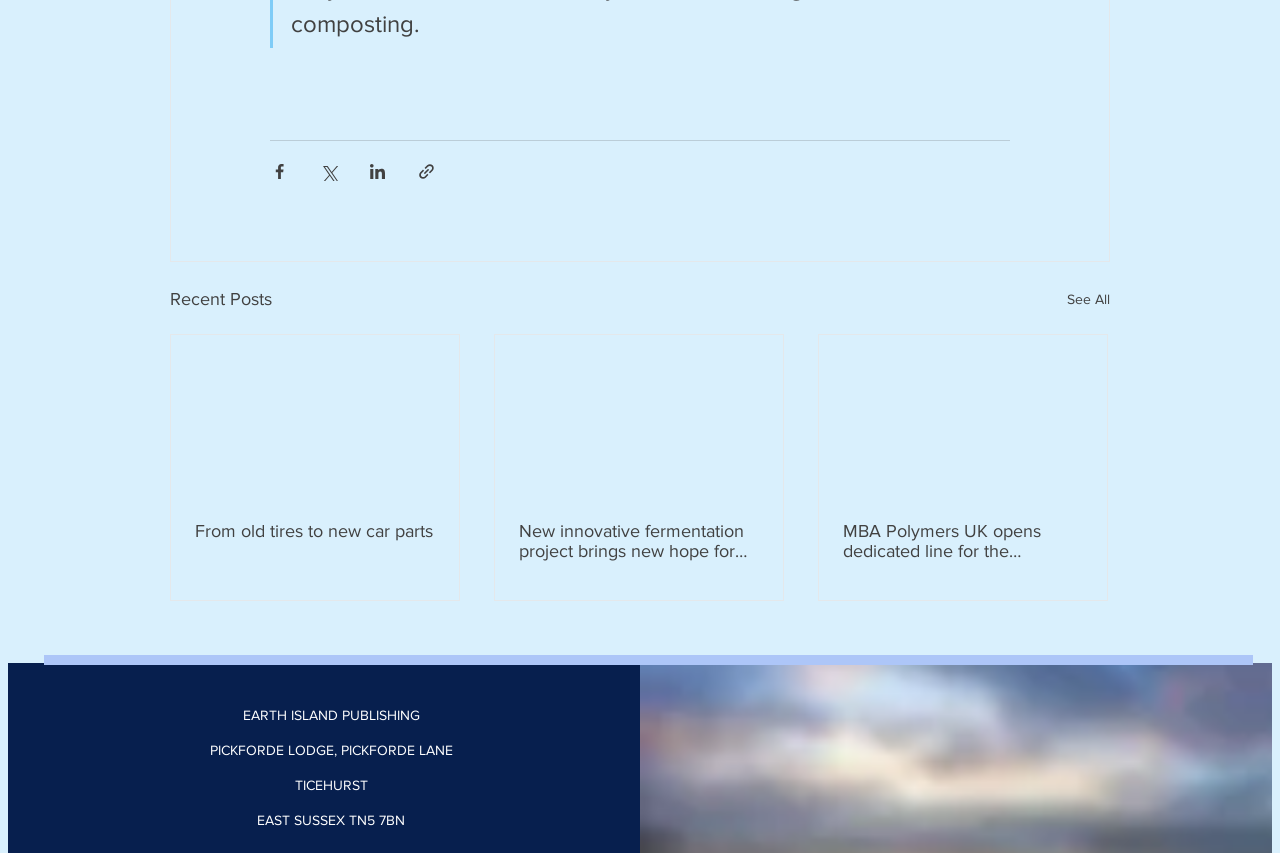Pinpoint the bounding box coordinates of the element to be clicked to execute the instruction: "Share via link".

[0.326, 0.19, 0.341, 0.212]